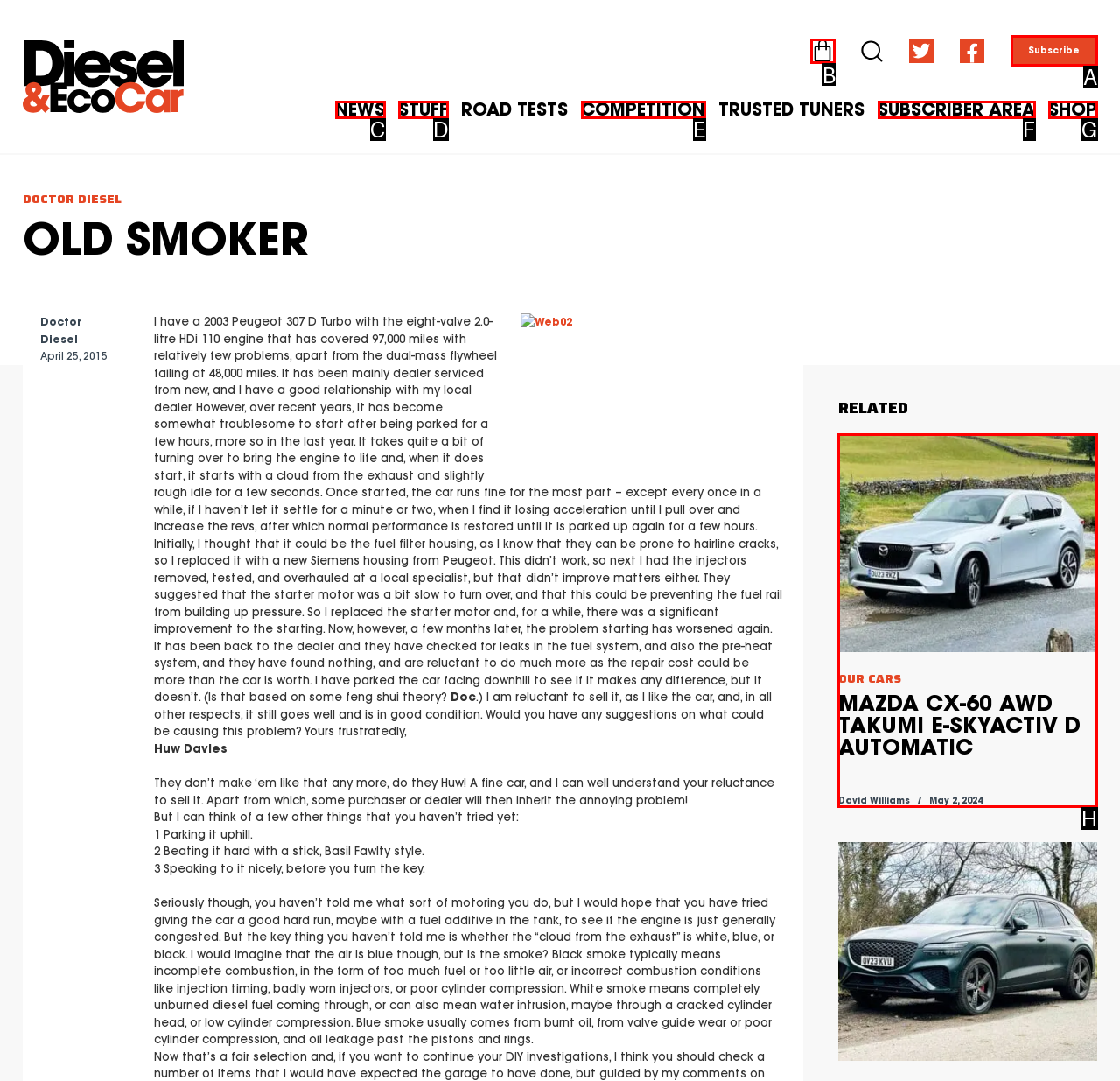Determine the HTML element to be clicked to complete the task: Click the 'Basket' link. Answer by giving the letter of the selected option.

B